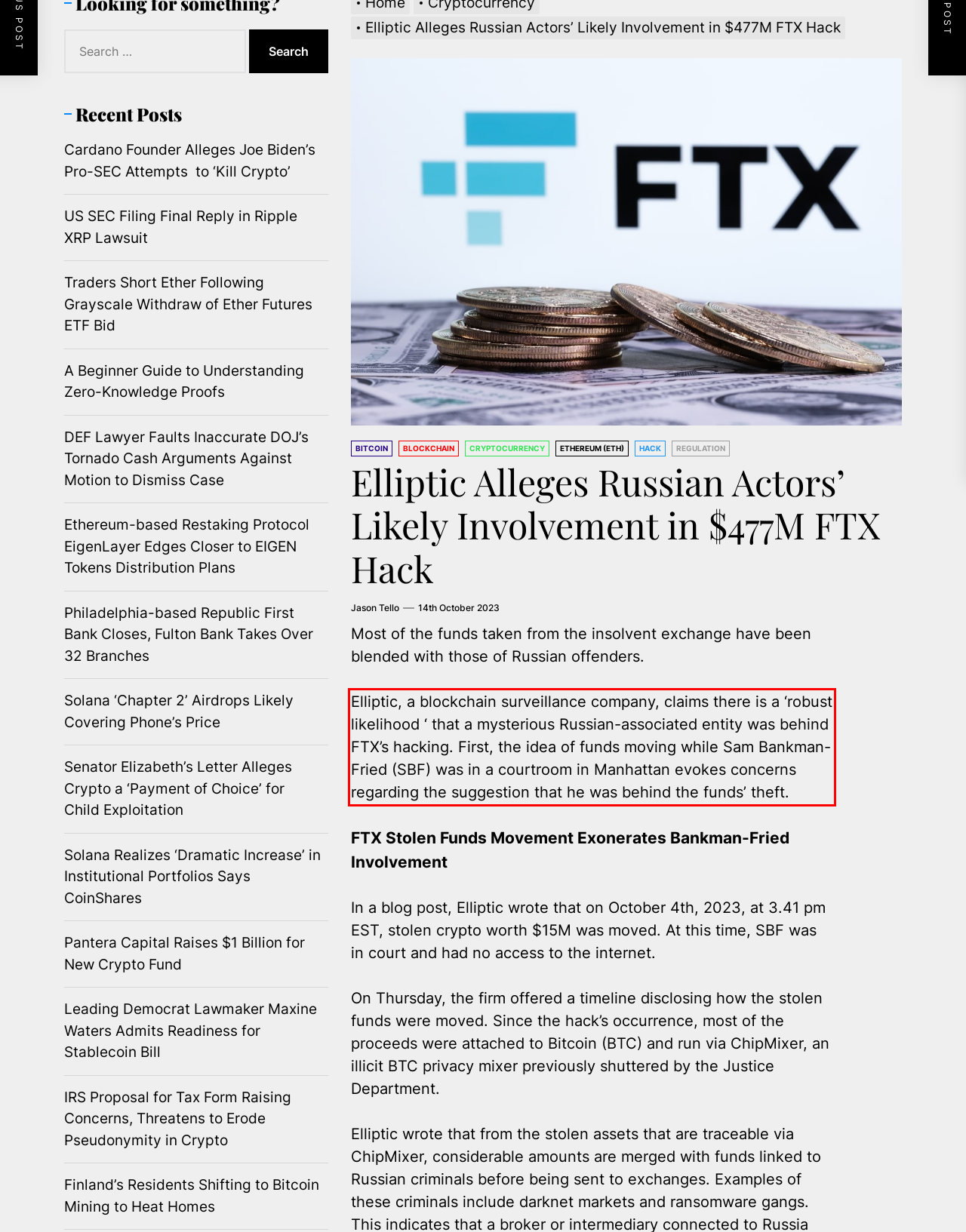Given a screenshot of a webpage with a red bounding box, extract the text content from the UI element inside the red bounding box.

Elliptic, a blockchain surveillance company, claims there is a ‘robust likelihood ‘ that a mysterious Russian-associated entity was behind FTX’s hacking. First, the idea of funds moving while Sam Bankman-Fried (SBF) was in a courtroom in Manhattan evokes concerns regarding the suggestion that he was behind the funds’ theft.